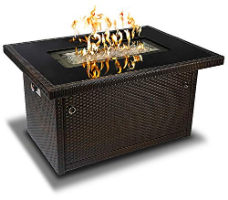What is the purpose of the rust-proof black paint?
From the screenshot, provide a brief answer in one word or phrase.

Enhances longevity and visual appeal